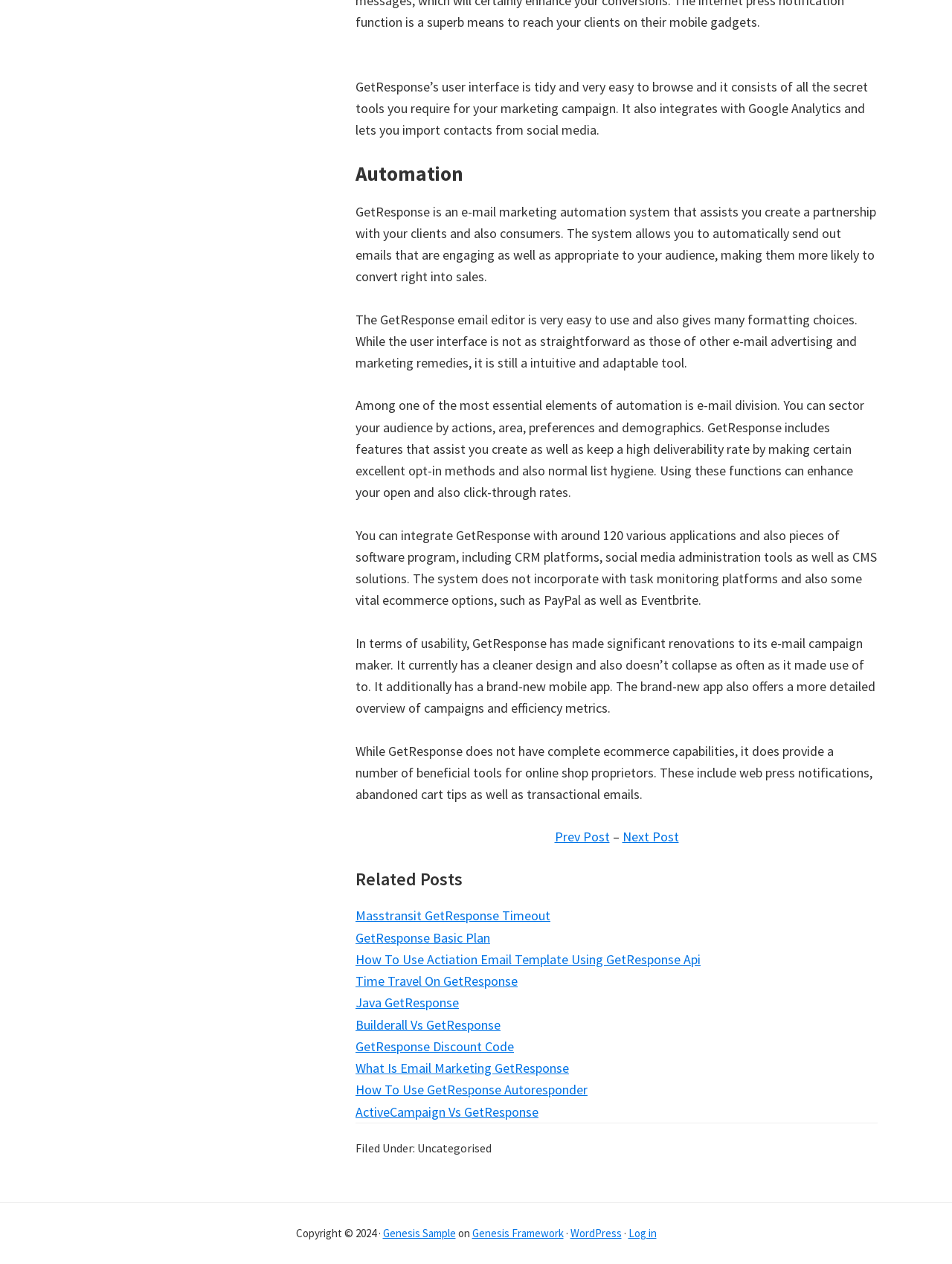How many applications can GetResponse integrate with?
Ensure your answer is thorough and detailed.

GetResponse can integrate with around 120 different applications and pieces of software, including CRM platforms, social media management tools, and CMS solutions.